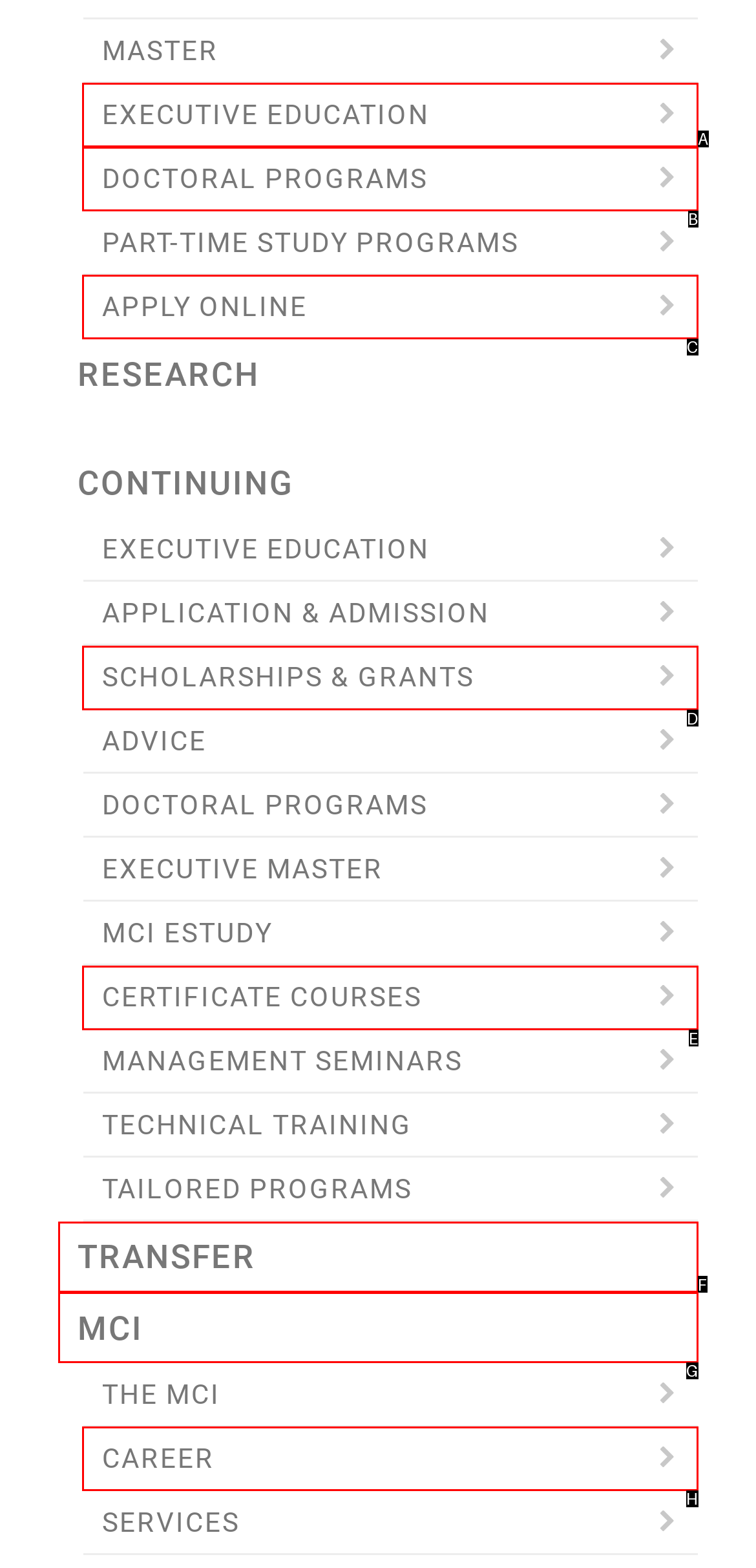Select the HTML element that corresponds to the description: Transfer. Answer with the letter of the matching option directly from the choices given.

F